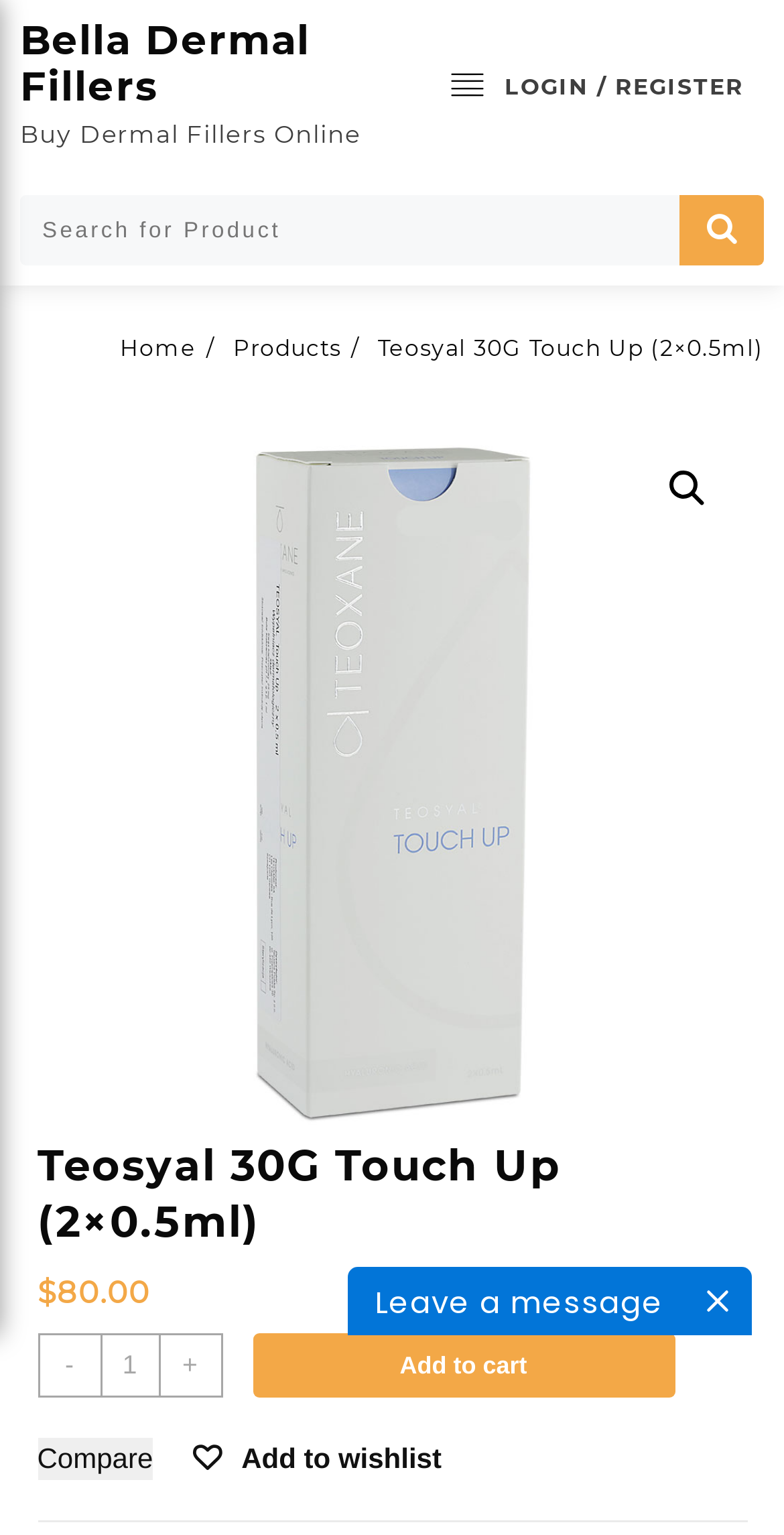What is the product name?
Please provide a detailed answer to the question.

The product name can be found in the breadcrumbs navigation section, where it is written as 'Teosyal 30G Touch Up (2×0.5ml)'. It is also mentioned in the heading of the product description section.